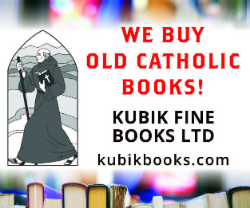Please give a one-word or short phrase response to the following question: 
What is the name of the business?

KUBIK FINE BOOKS LTD